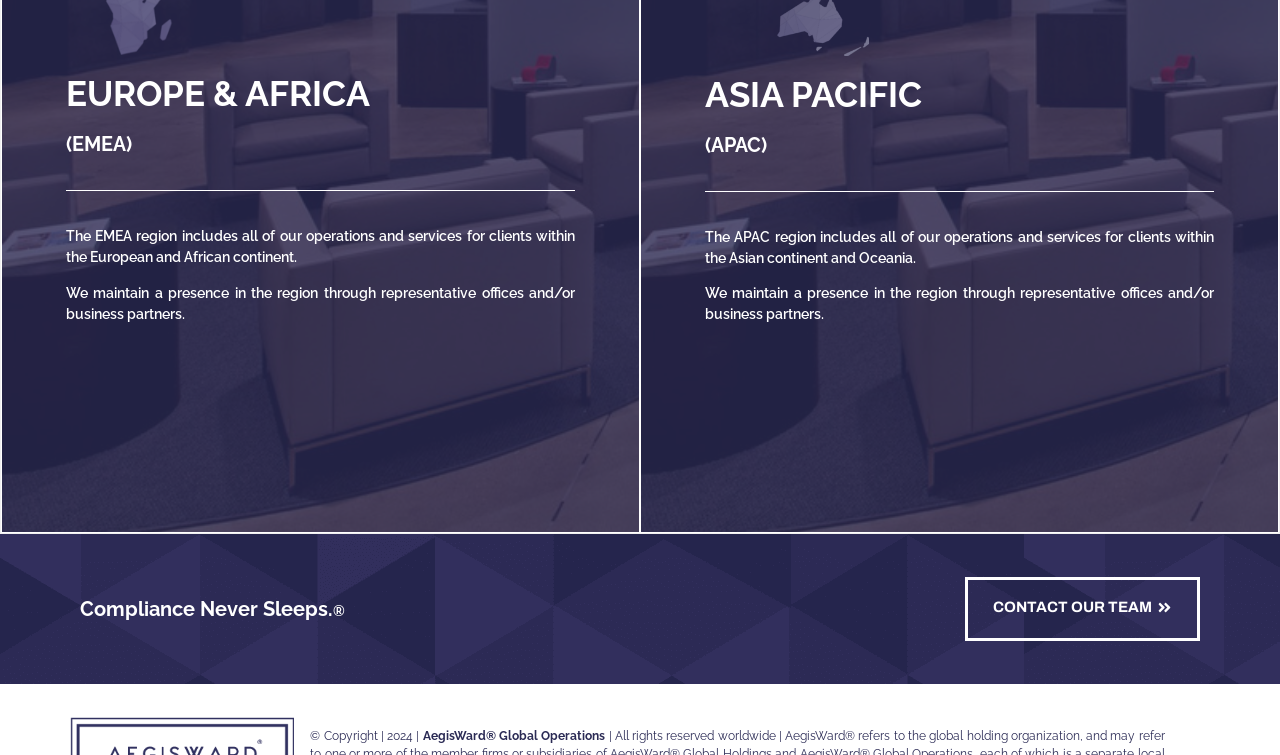How does AegisWard maintain a presence in the APAC region?
Please respond to the question thoroughly and include all relevant details.

According to the static text 'We maintain a presence in the region through representative offices and/or business partners.', AegisWard maintains a presence in the APAC region through representative offices and/or business partners.